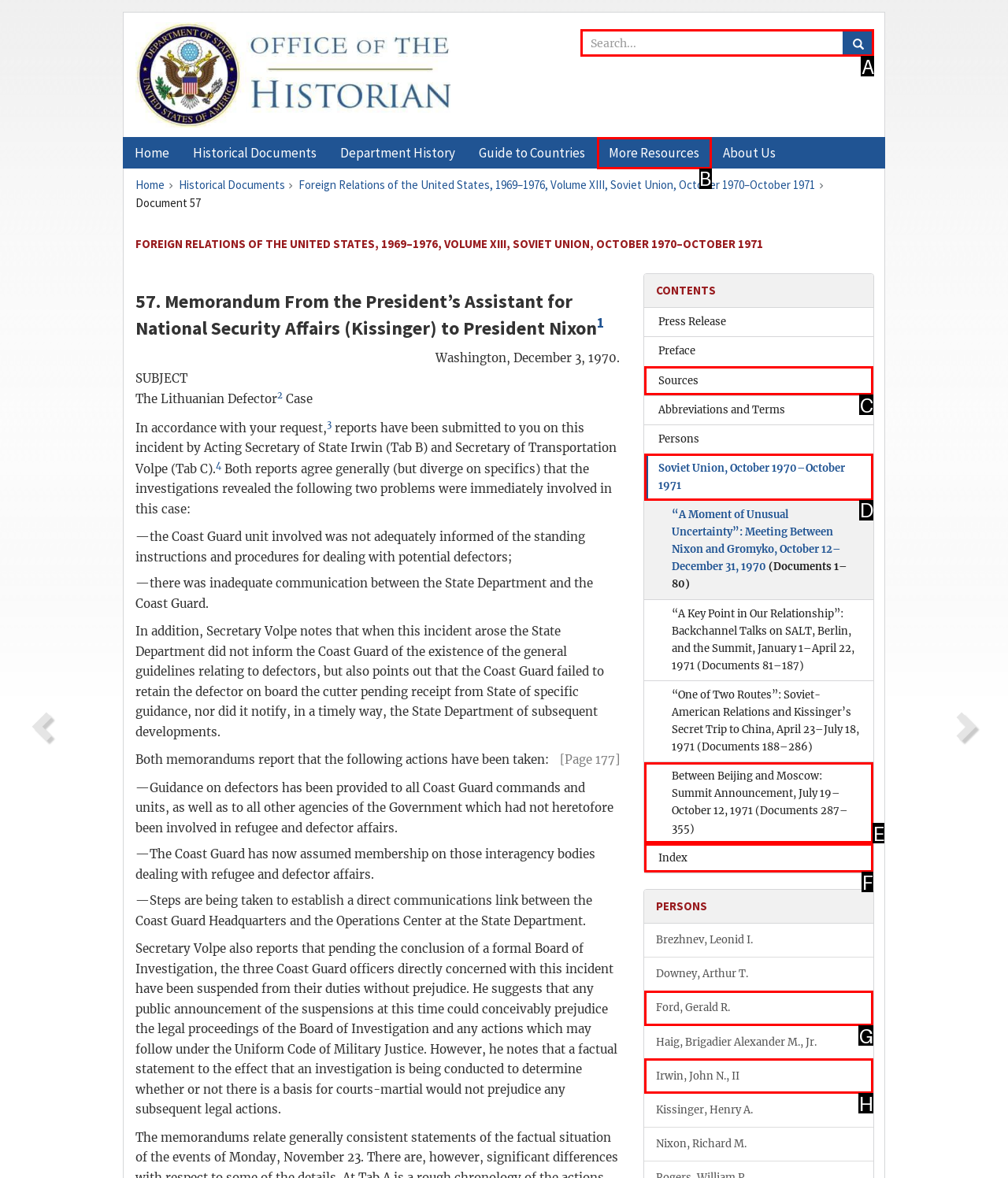Tell me which one HTML element I should click to complete this task: Search for historical documents Answer with the option's letter from the given choices directly.

A